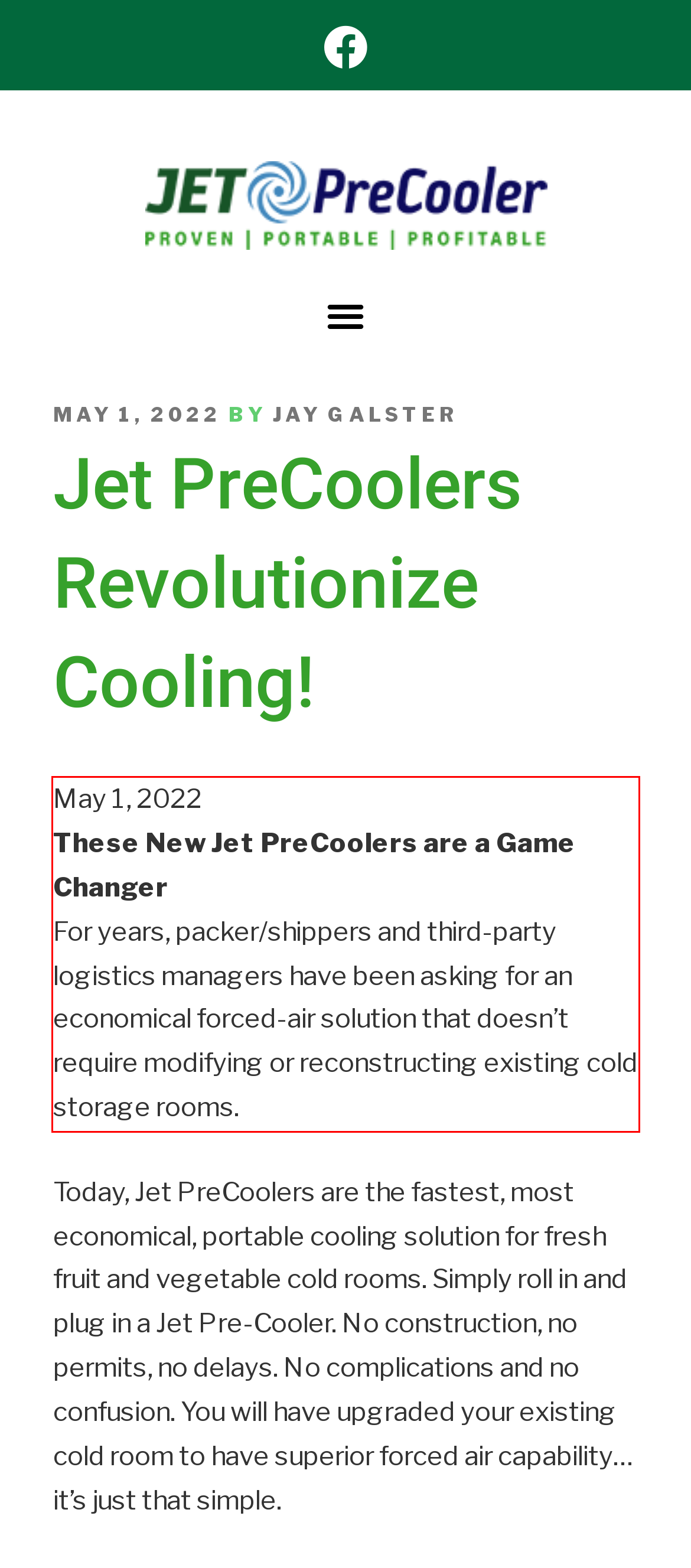From the screenshot of the webpage, locate the red bounding box and extract the text contained within that area.

May 1, 2022 These New Jet PreCoolers are a Game Changer For years, packer/shippers and third-party logistics managers have been asking for an economical forced-air solution that doesn’t require modifying or reconstructing existing cold storage rooms.